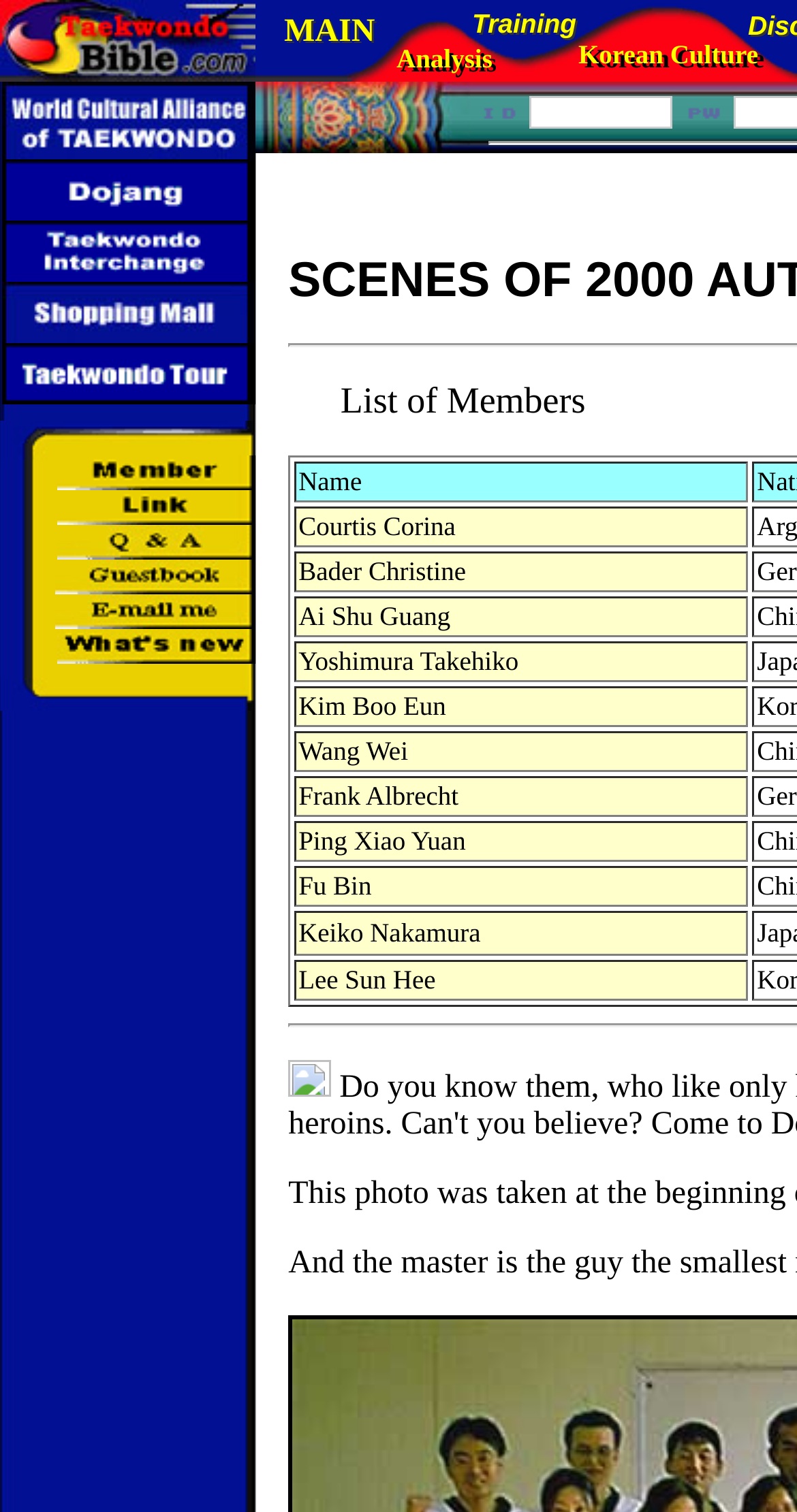Please predict the bounding box coordinates of the element's region where a click is necessary to complete the following instruction: "Enter text in the textbox". The coordinates should be represented by four float numbers between 0 and 1, i.e., [left, top, right, bottom].

[0.664, 0.063, 0.844, 0.085]